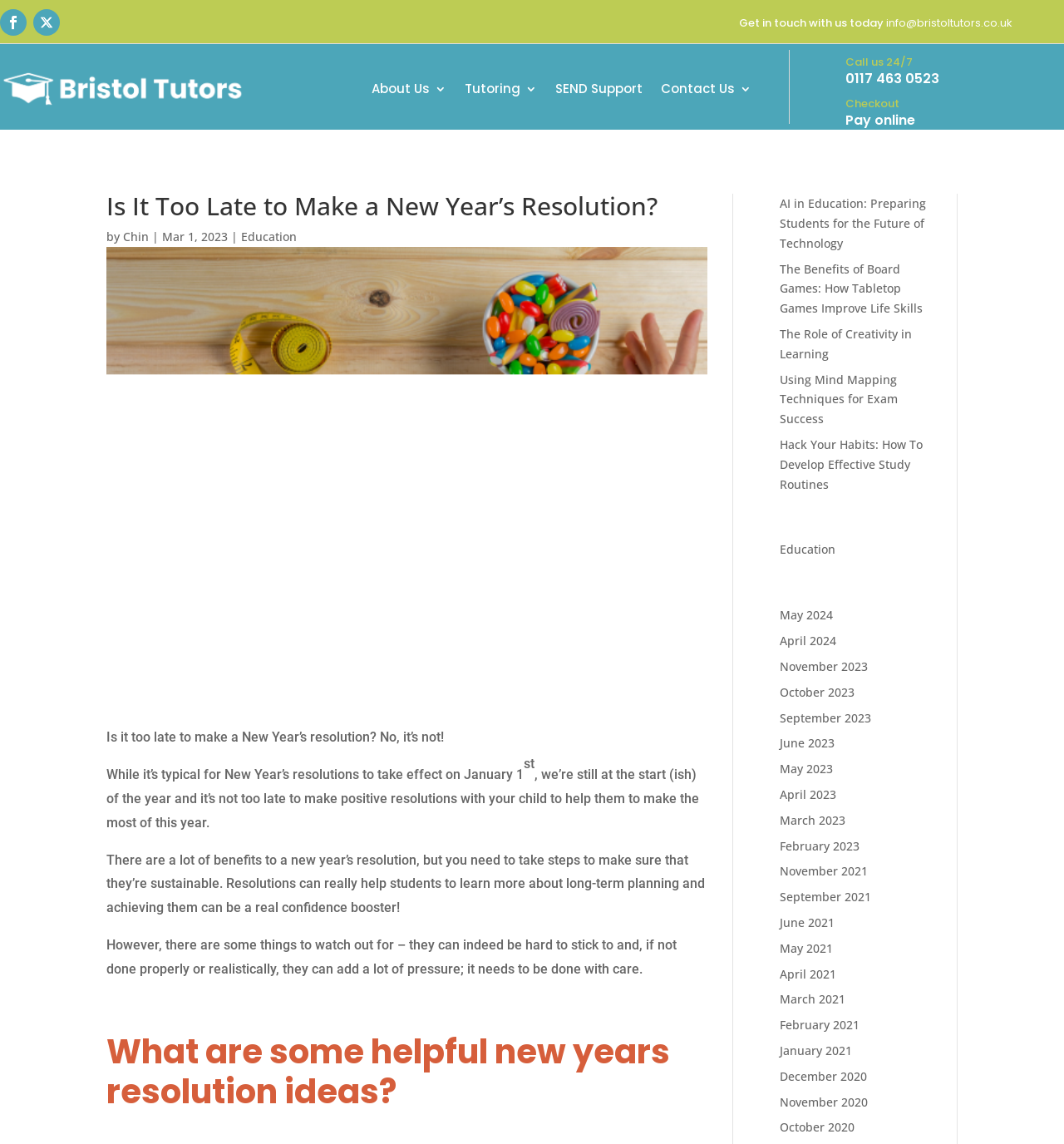Please identify the coordinates of the bounding box for the clickable region that will accomplish this instruction: "Explore the Education category".

[0.227, 0.2, 0.279, 0.214]